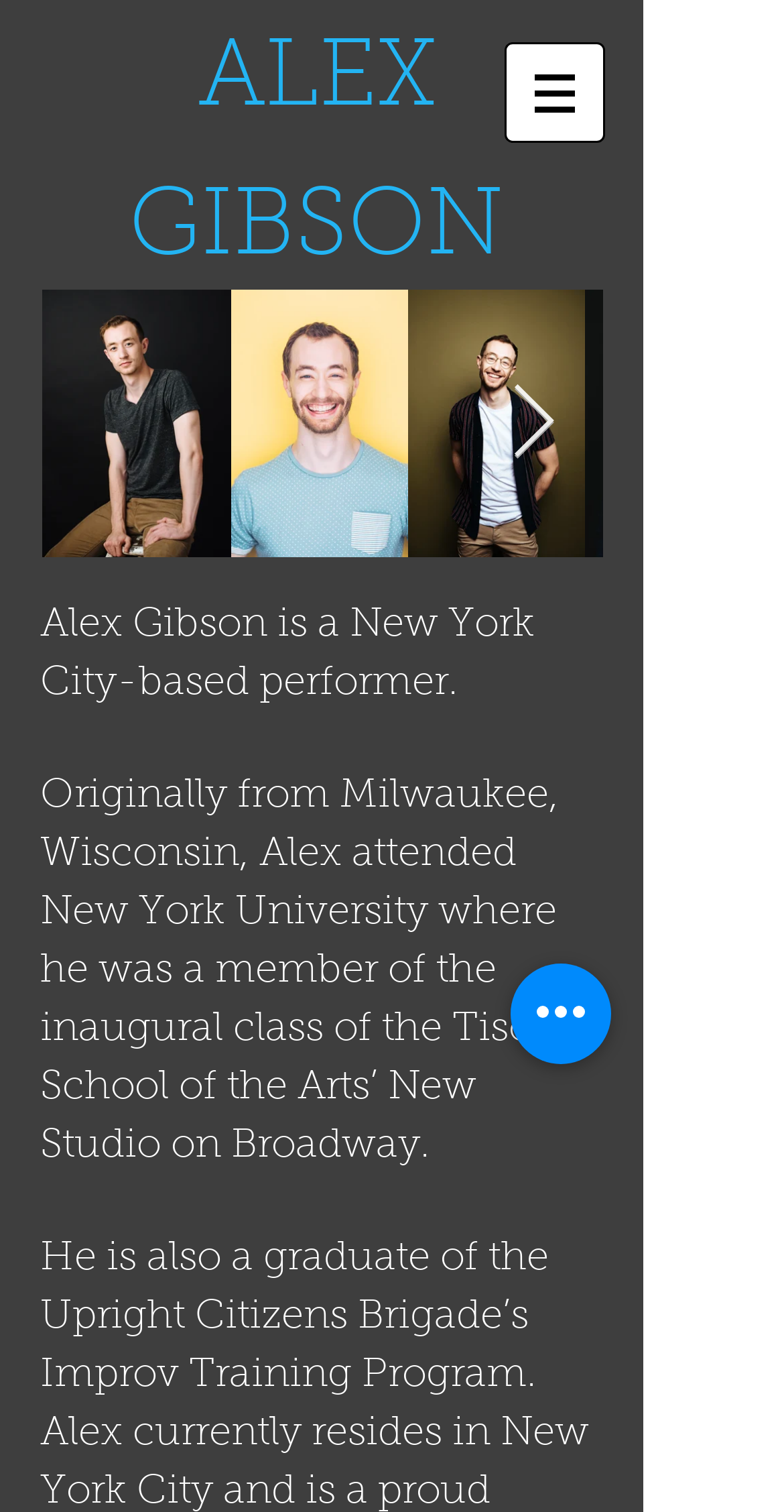What university did Alex Gibson attend?
Please provide a detailed and comprehensive answer to the question.

The static text 'Originally from Milwaukee, Wisconsin, Alex attended New York University...' indicates that Alex Gibson attended New York University.